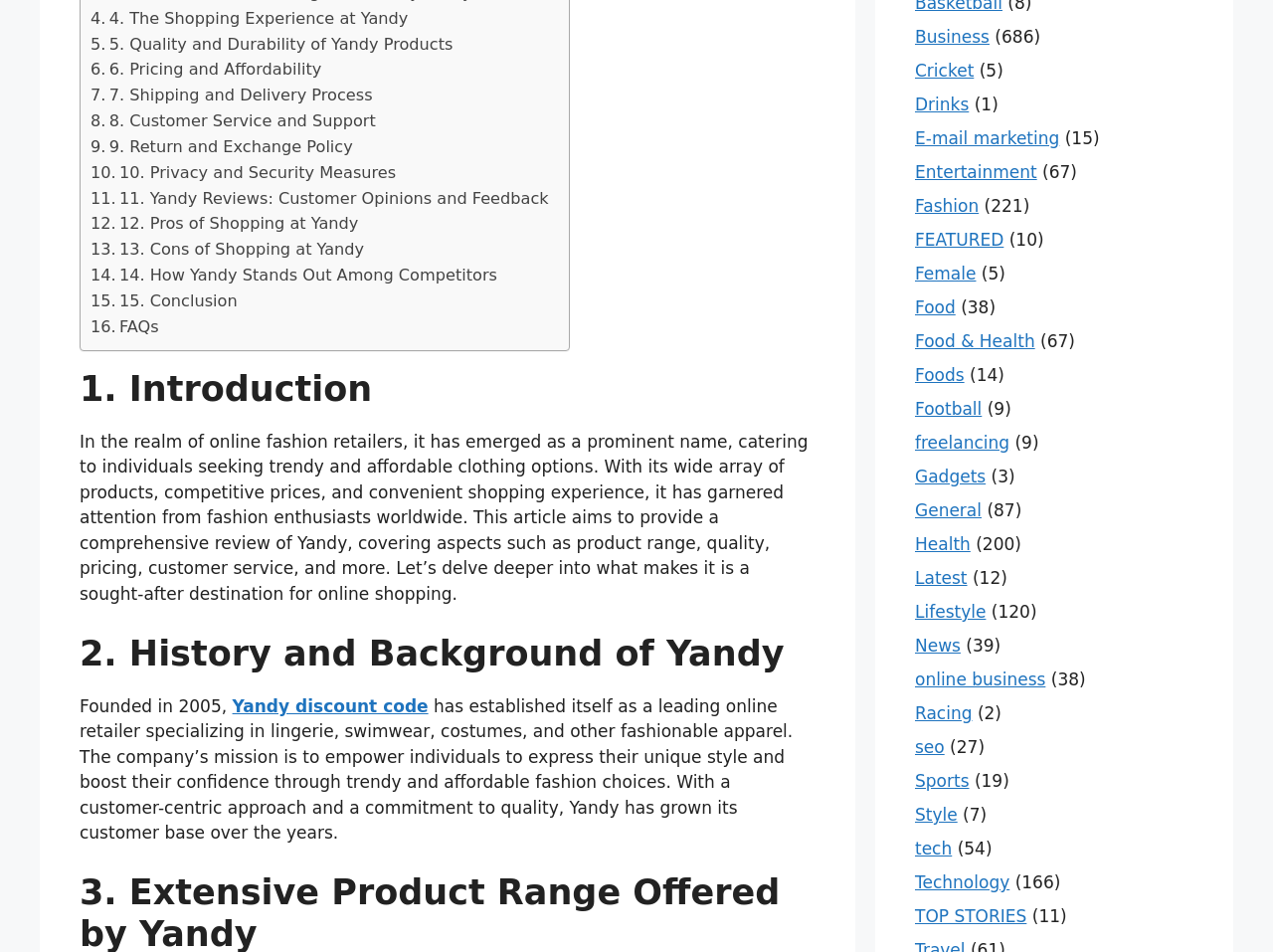Provide the bounding box coordinates of the area you need to click to execute the following instruction: "Get 'Yandy discount code'".

[0.182, 0.731, 0.336, 0.752]